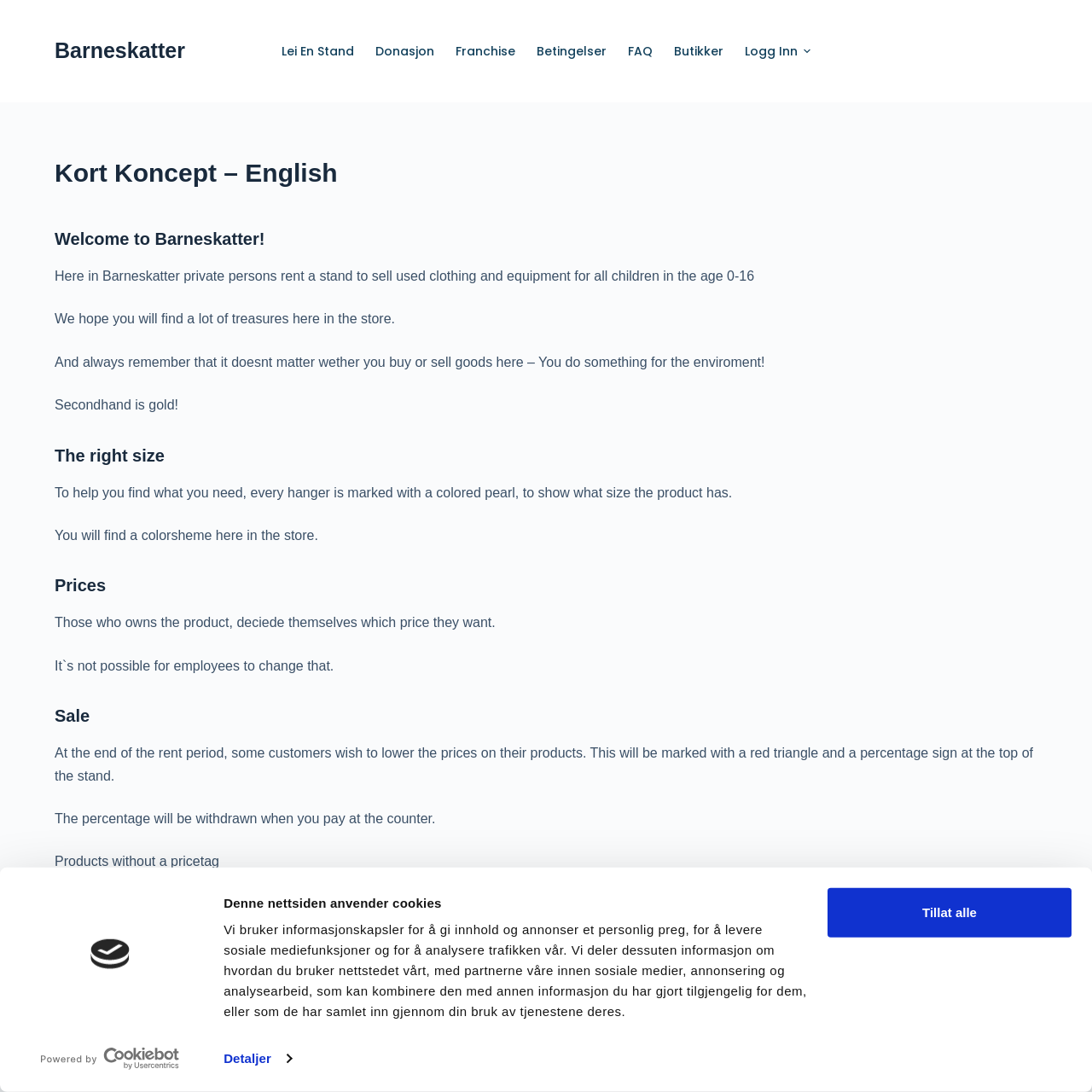Highlight the bounding box coordinates of the element you need to click to perform the following instruction: "Open the 'Barneskatter' link."

[0.05, 0.035, 0.169, 0.057]